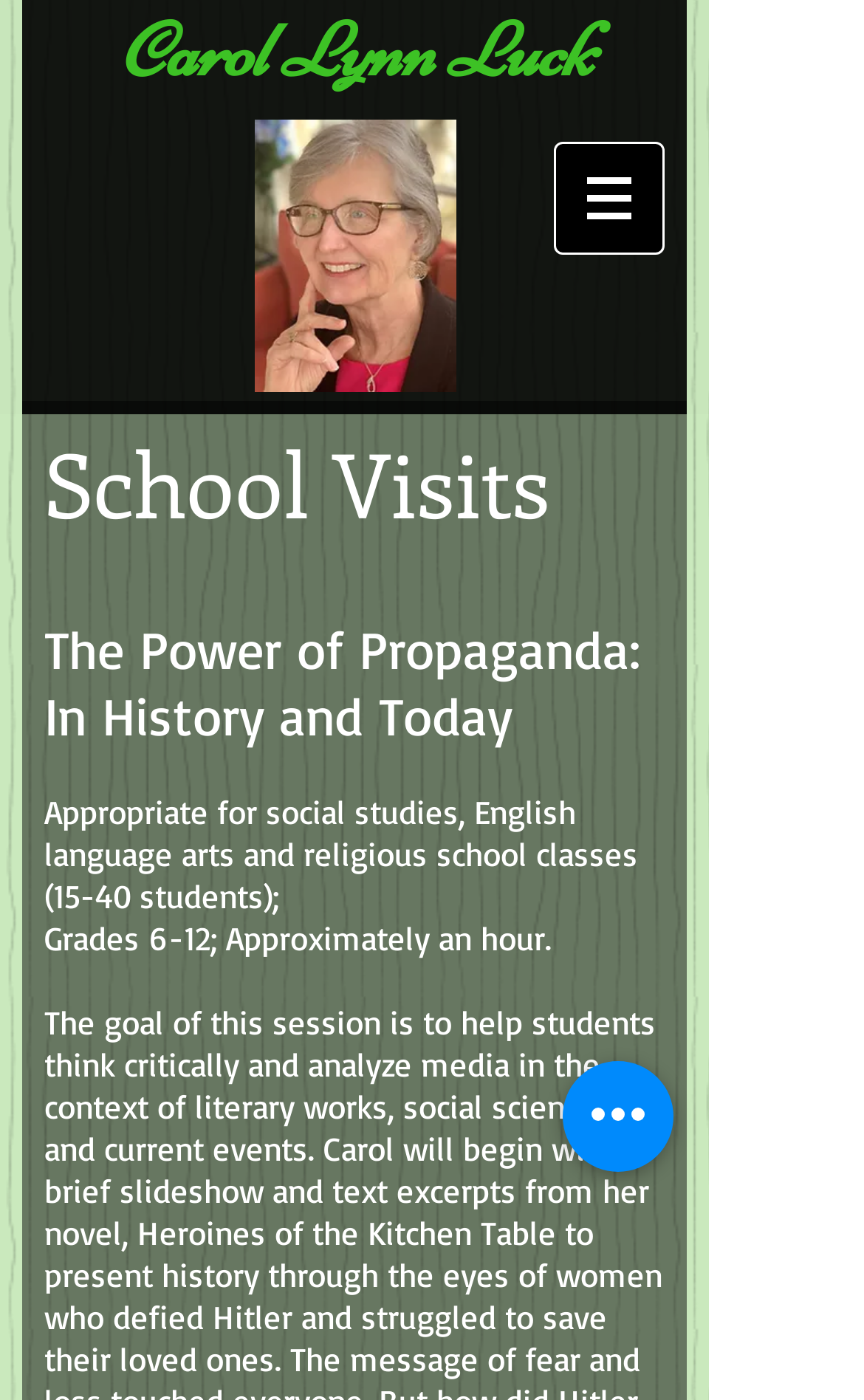Craft a detailed narrative of the webpage's structure and content.

The webpage is about Carol Lynn Luck, a person who offers school visits. At the top of the page, there is a heading with her name, "Carol Lynn Luck", which is also a link. Below her name, there is a small image, likely a profile picture or a logo.

To the right of the image, there is a navigation menu labeled "Site", which contains a button with a popup menu. The button has an icon, represented by a small image.

Below the navigation menu, there are three headings. The first one reads "School Visits", and the second one is a blank heading. The third heading is not visible, as it contains a Unicode character for a zero-width space.

Below the headings, there is a paragraph of text that describes the school visit program. The text explains that the program is about "The Power of Propaganda: In History and Today" and provides details about the program, including the suitable classes, number of students, and duration.

At the bottom right of the page, there is a button labeled "Quick actions".